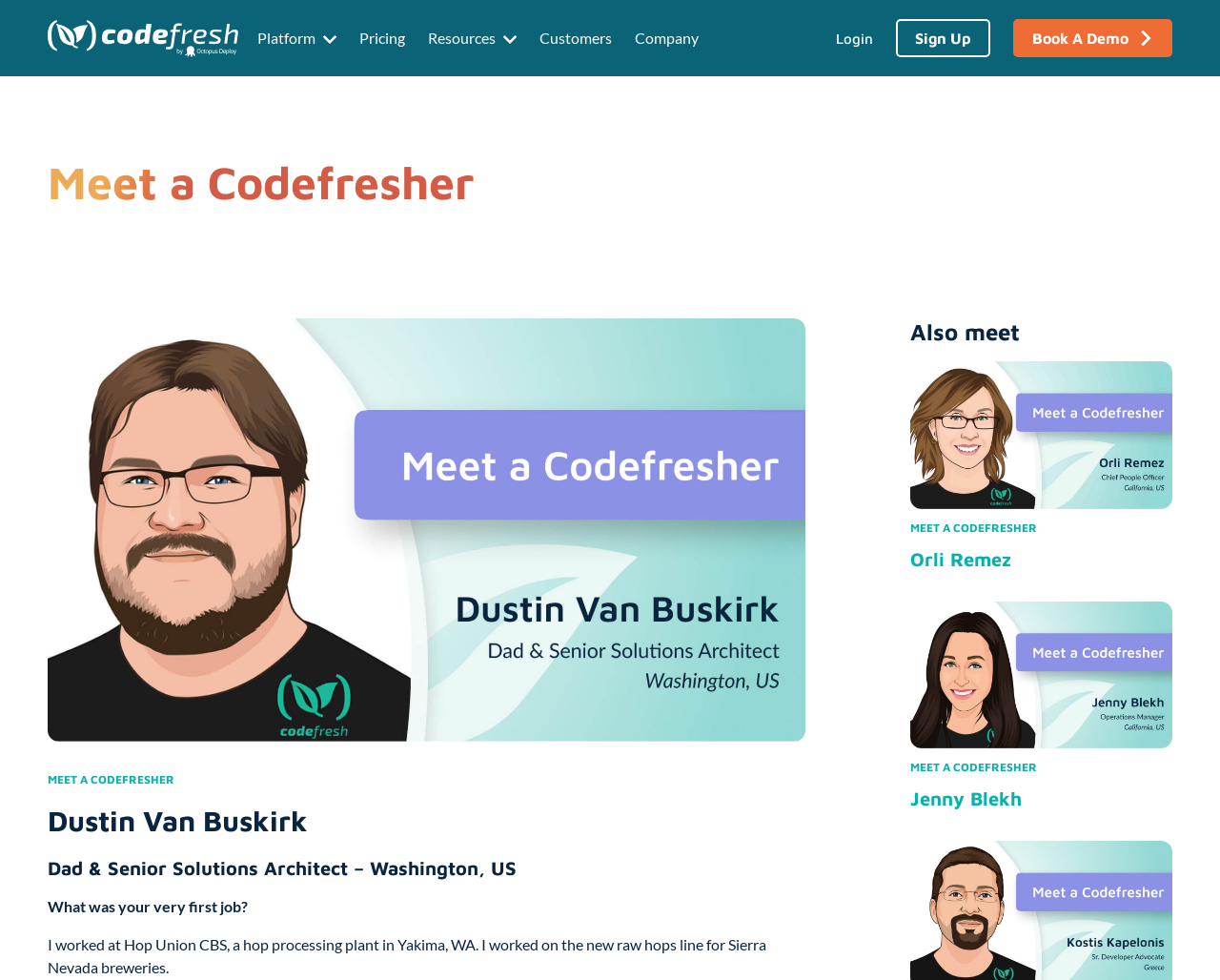Answer the question below with a single word or a brief phrase: 
What is the name of the company where Dustin Van Buskirk worked at his first job?

Hop Union CBS